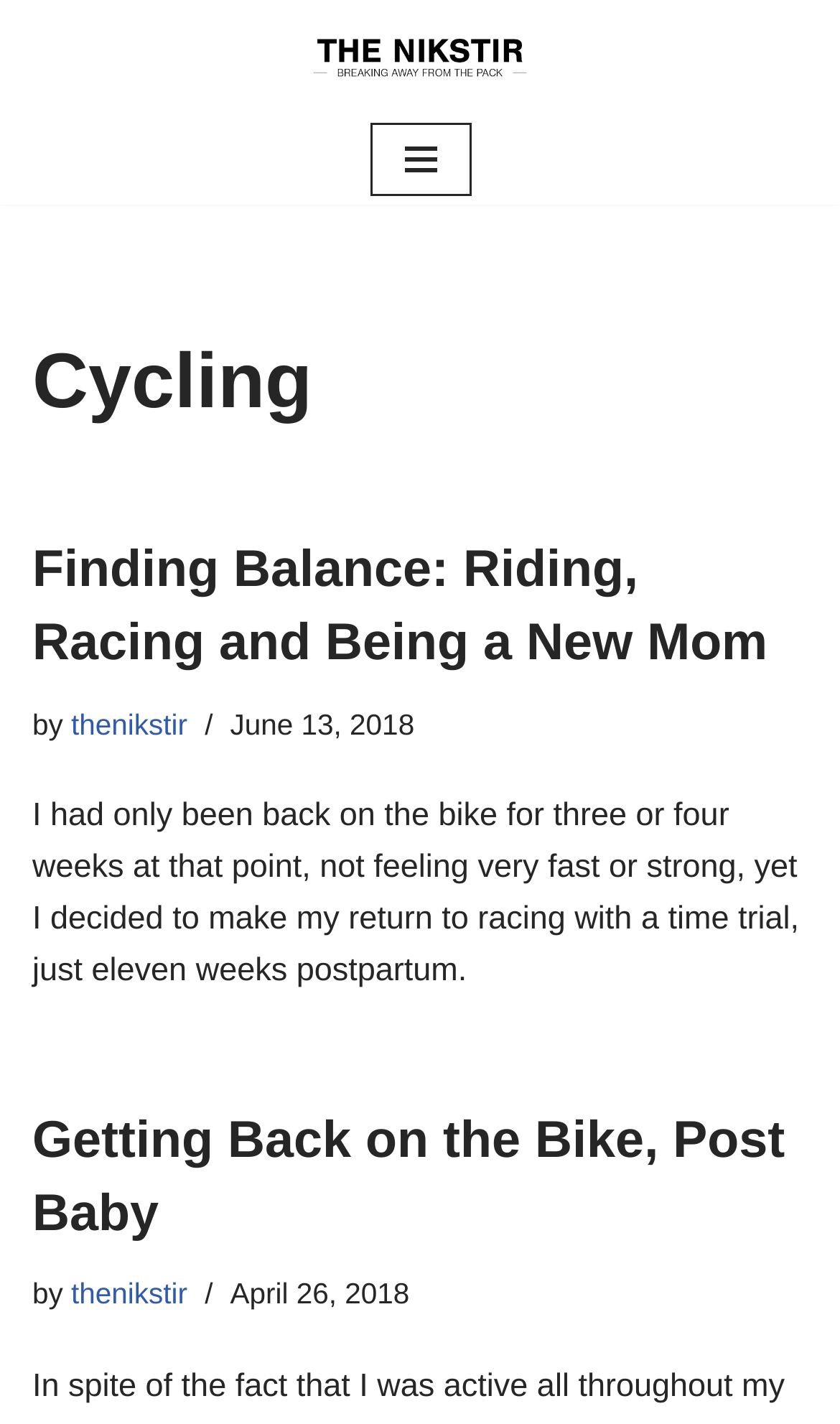Describe the webpage meticulously, covering all significant aspects.

The webpage is about cycling, specifically featuring articles and blog posts related to the topic. At the top left, there is a "Skip to content" link, followed by a link to "The Nikstir" and a navigation menu button to the right. Below these elements, a large heading "Cycling" is centered.

The main content area is divided into two sections, each containing an article. The first article is titled "Finding Balance: Riding, Racing and Being a New Mom" and has a link to the article title. Below the title, there is a "by" label, followed by a link to the author "thenikstir", and a timestamp "June 13, 2018". The article's text describes the author's experience returning to racing after having a baby.

The second article is titled "Getting Back on the Bike, Post Baby" and has a similar layout to the first article, with a link to the article title, a "by" label, a link to the author "thenikstir", and a timestamp "April 26, 2018". This article's text discusses the author's experience getting back on the bike after having a baby.

Overall, the webpage has a simple and clean layout, with a focus on presenting cycling-related articles and blog posts.